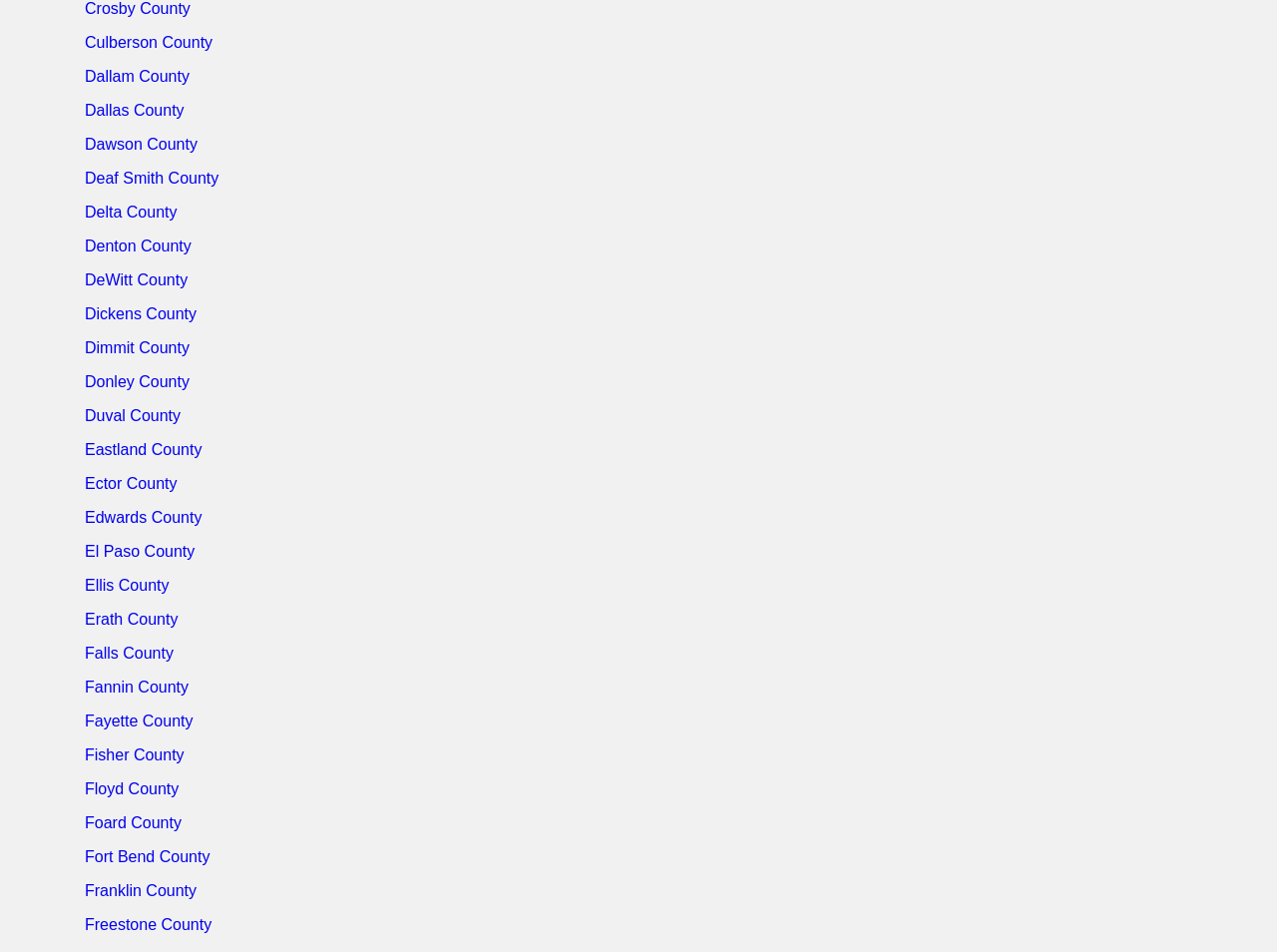Specify the bounding box coordinates of the element's region that should be clicked to achieve the following instruction: "visit Denton County". The bounding box coordinates consist of four float numbers between 0 and 1, in the format [left, top, right, bottom].

[0.066, 0.25, 0.15, 0.267]